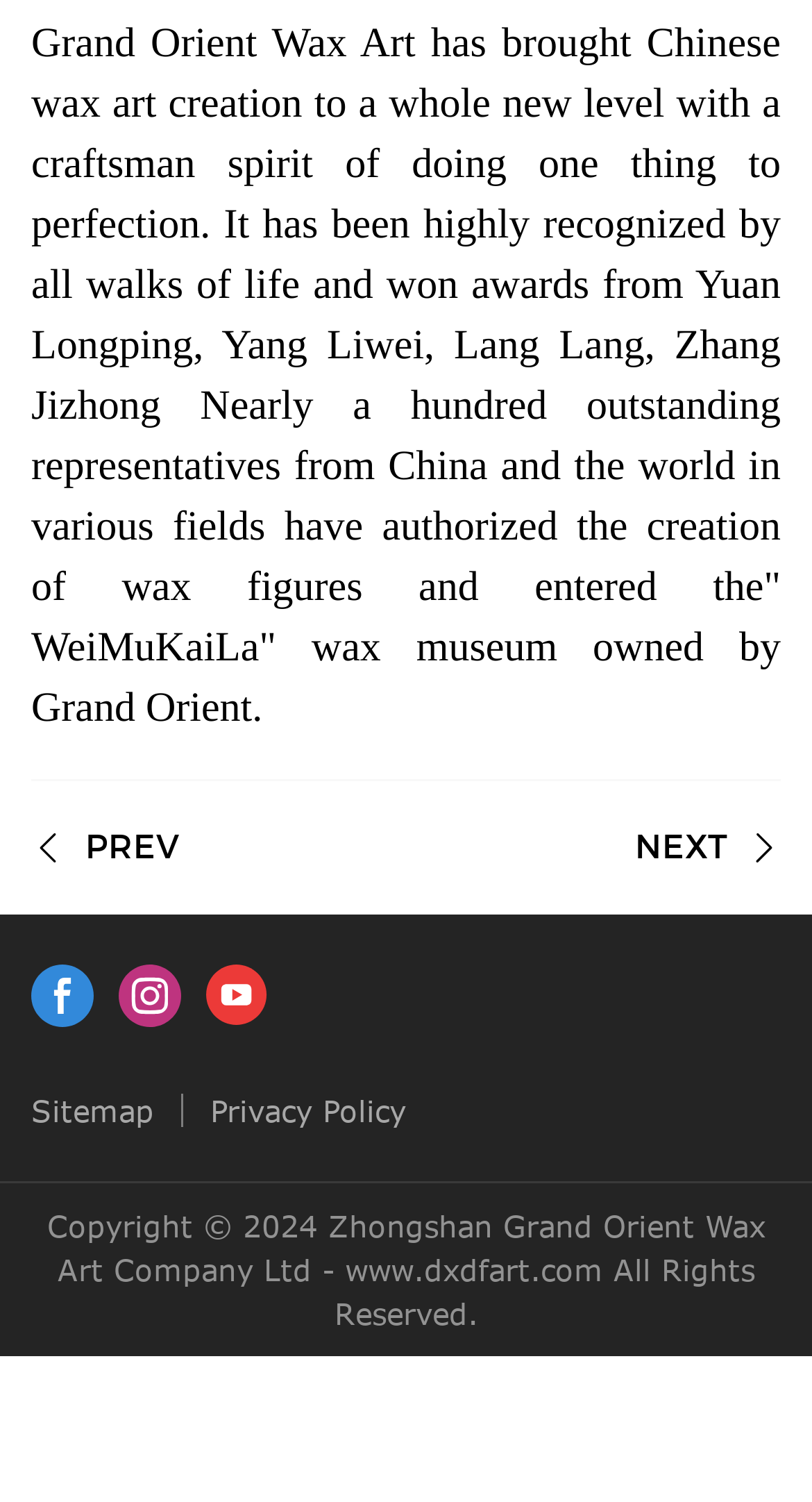What are the two navigation links present on the webpage?
Please provide a detailed answer to the question.

There are two link elements, one with the text 'PREV' and the other with the text 'NEXT', which are likely used for navigation purposes.